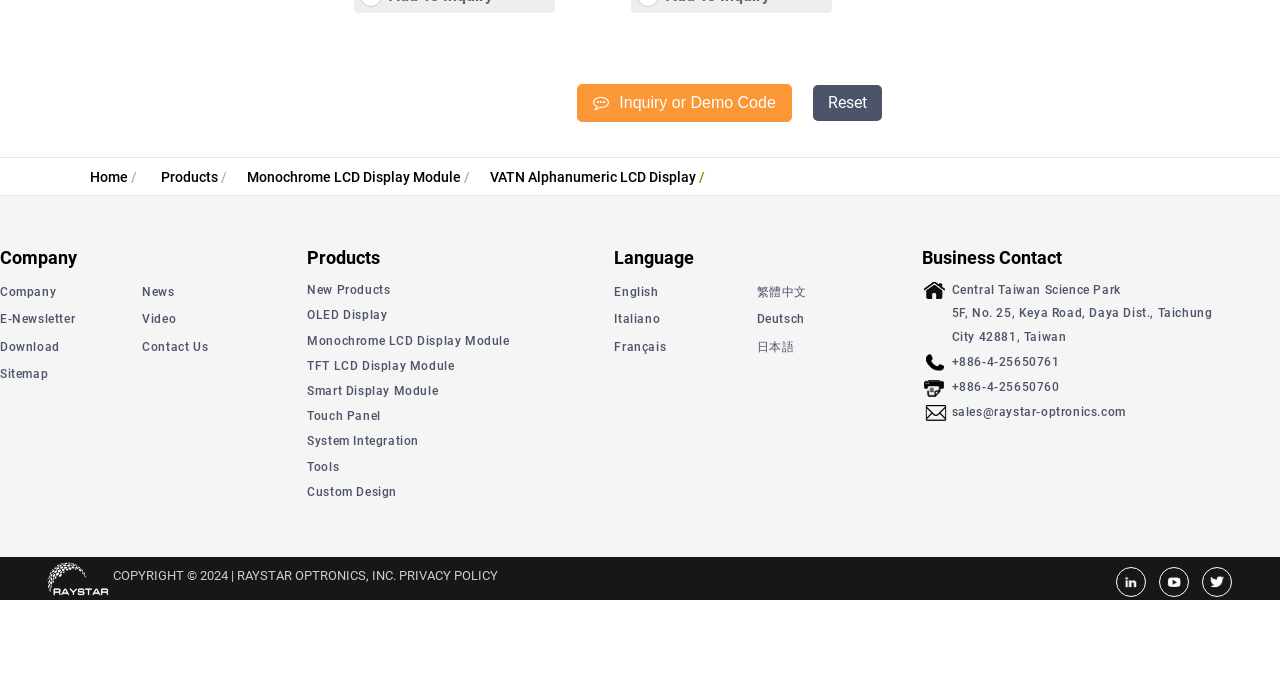How many language options are there?
Based on the image, answer the question with as much detail as possible.

There are five language options available: English, 繁體中文, Italiano, Deutsch, and Français, which are listed under the Language heading.